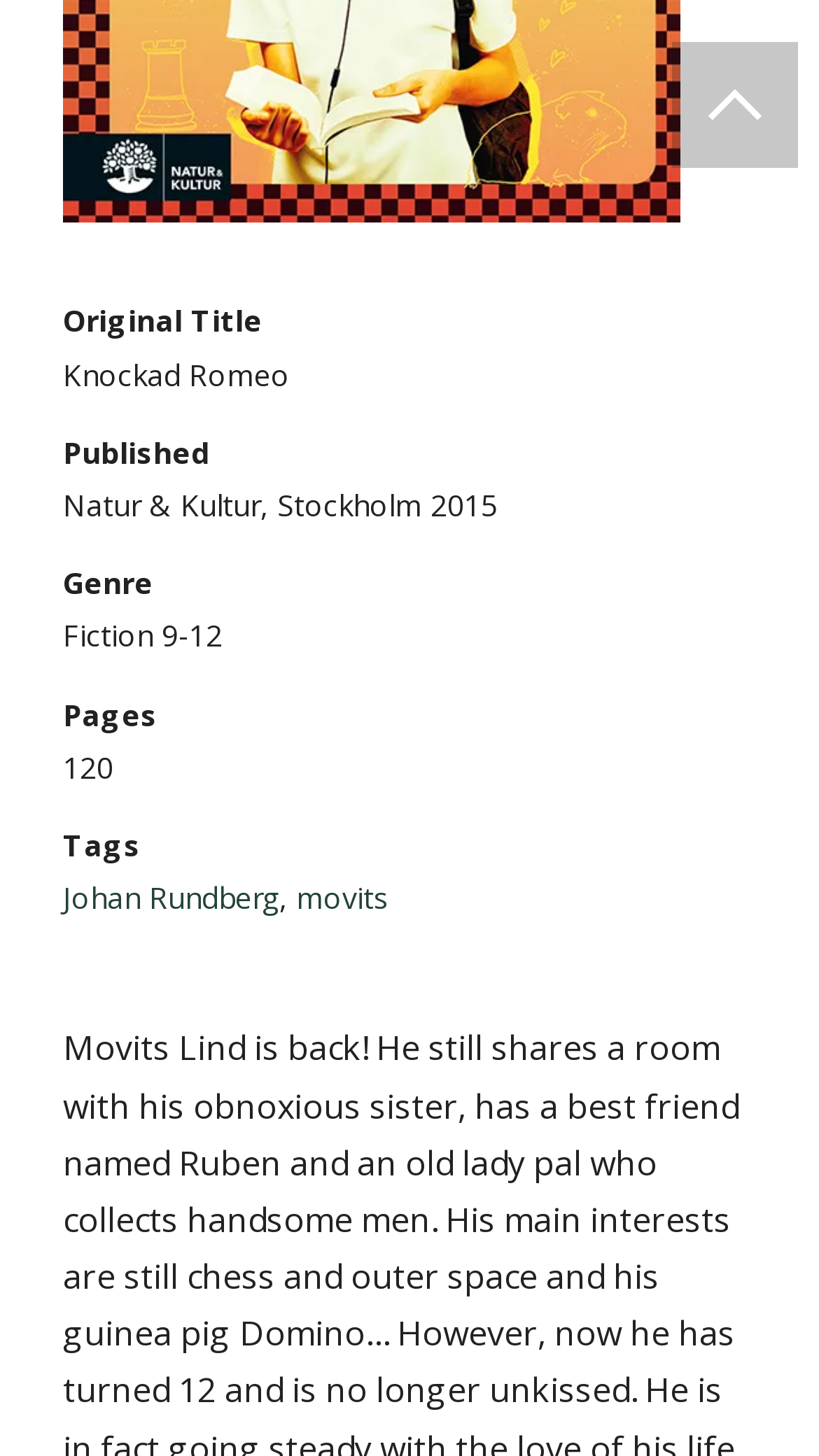Bounding box coordinates are specified in the format (top-left x, top-left y, bottom-right x, bottom-right y). All values are floating point numbers bounded between 0 and 1. Please provide the bounding box coordinate of the region this sentence describes: movits

[0.362, 0.603, 0.474, 0.63]